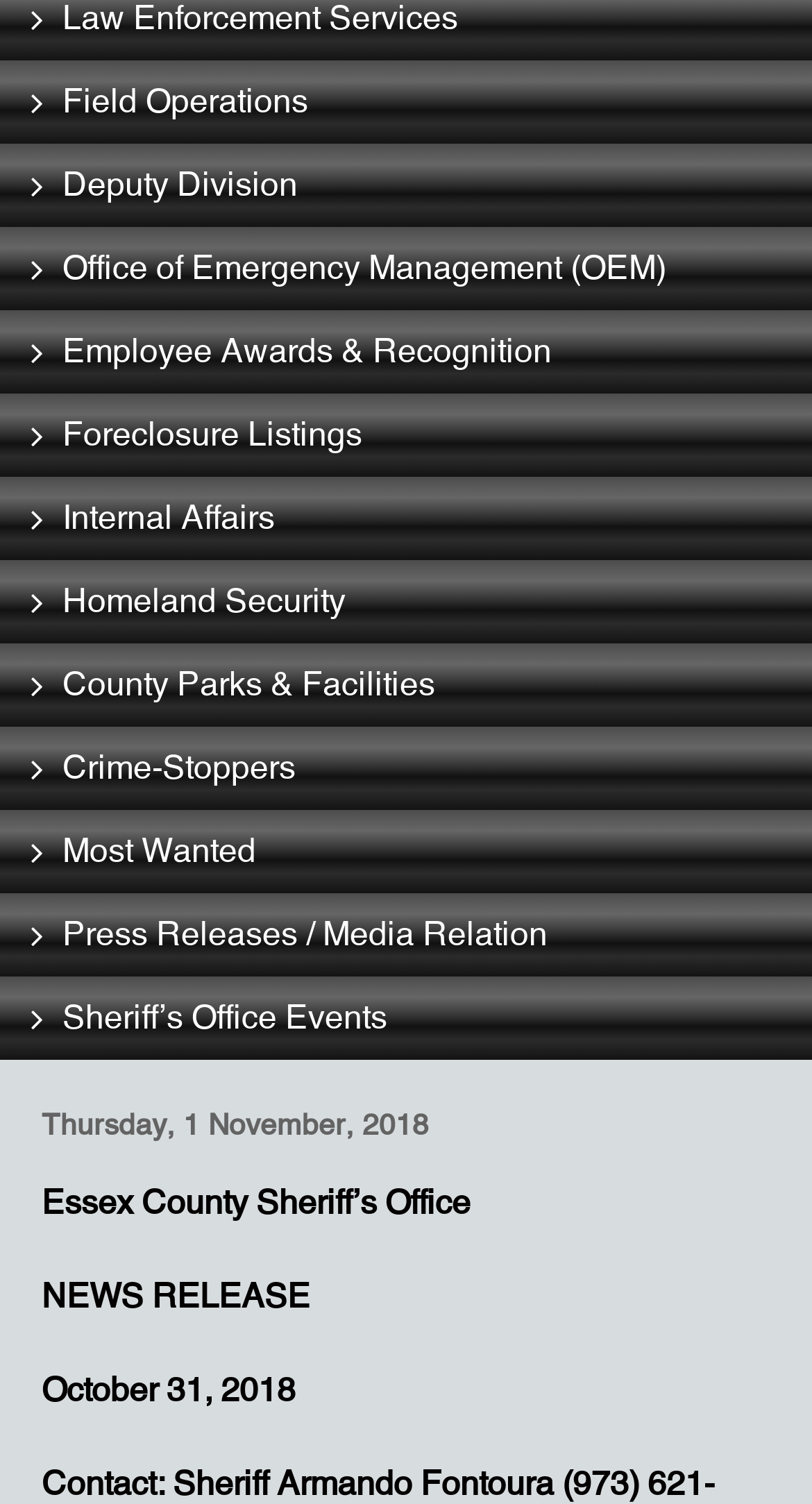Provide the bounding box for the UI element matching this description: "Most Wanted".

[0.0, 0.539, 1.0, 0.594]